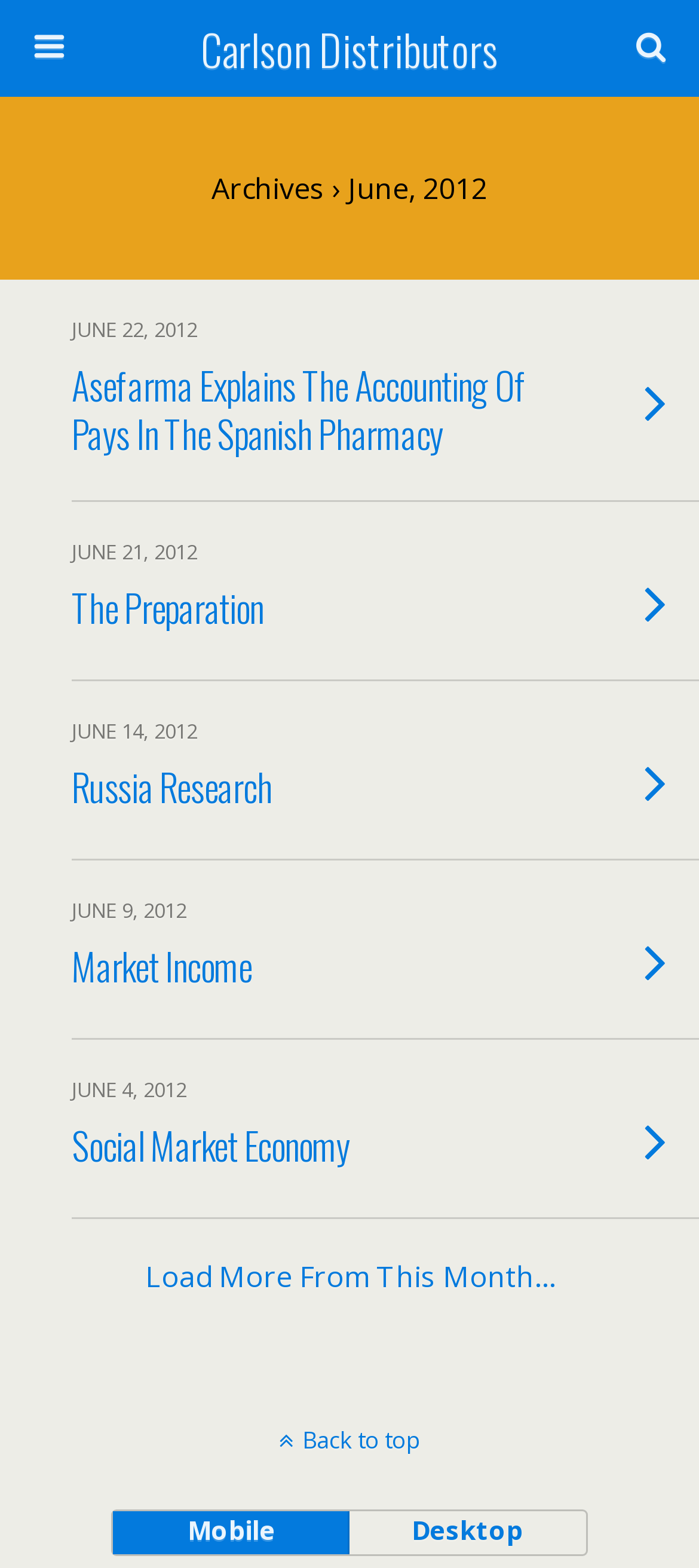Carefully observe the image and respond to the question with a detailed answer:
Is there a way to go back to the top of the page?

I found a link with the text 'Back to top', which suggests that there is a way to go back to the top of the page.